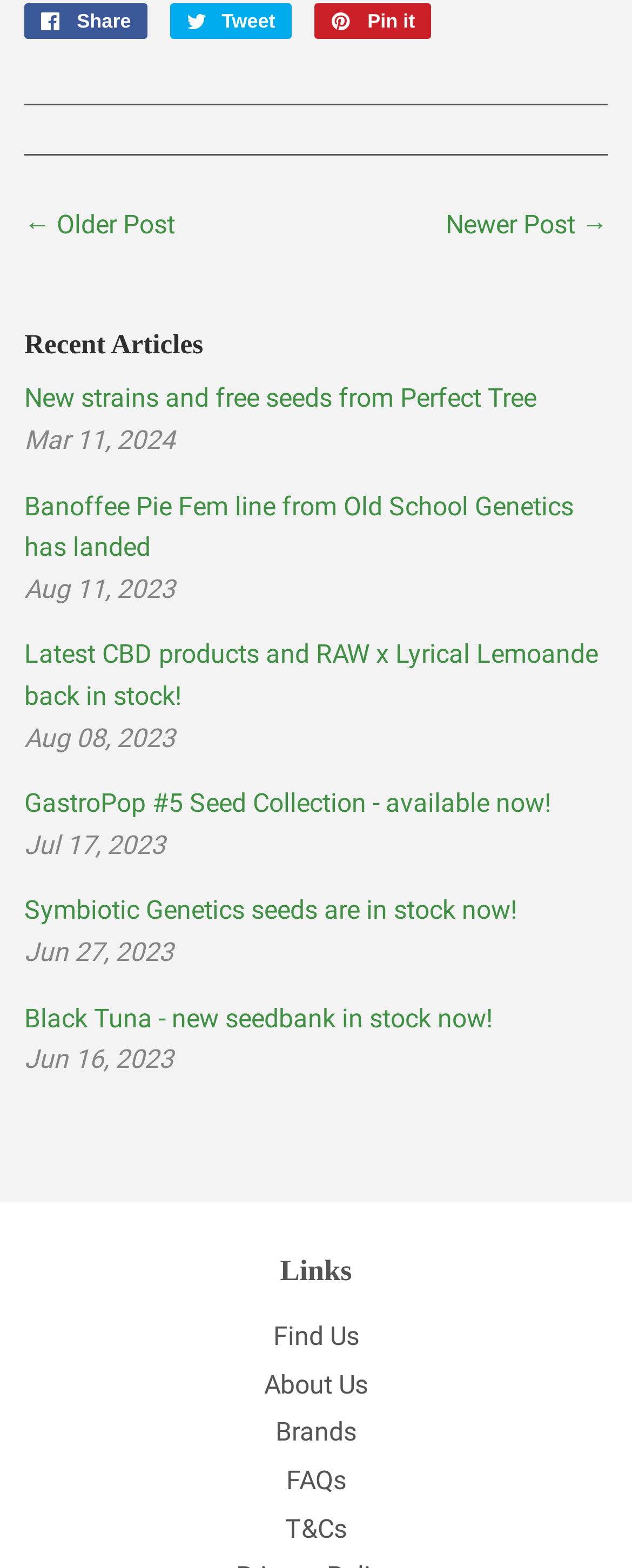Please determine the bounding box coordinates of the element's region to click for the following instruction: "Check out West Indies team".

None